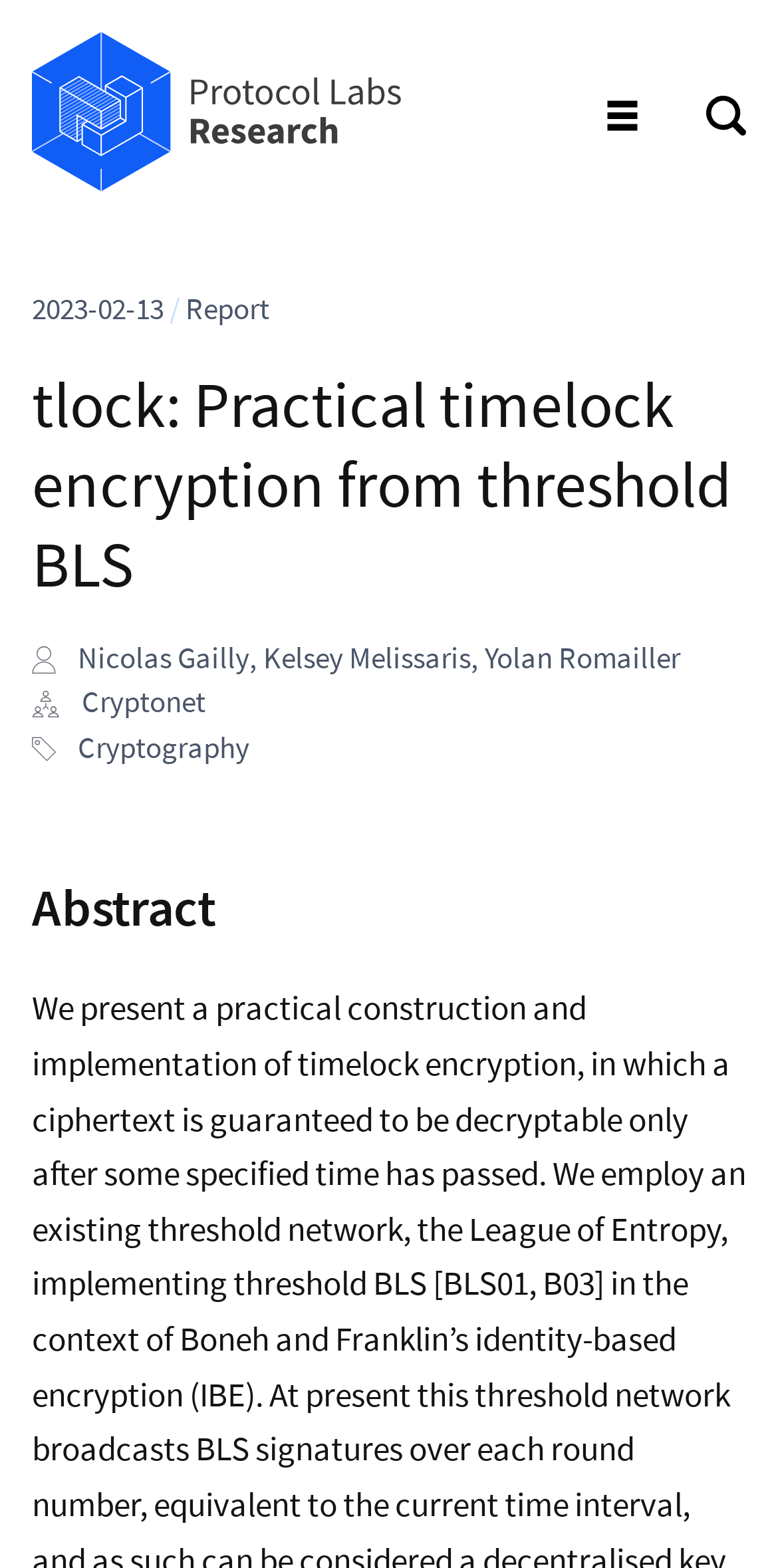What is the name of the research organization?
Can you give a detailed and elaborate answer to the question?

I found the name of the research organization by looking at the link element located at [0.041, 0.02, 0.514, 0.122] which contains the text 'Protocol Labs Research'.